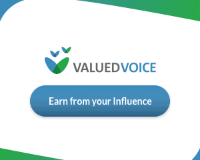What do the stylized leaves symbolize?
Using the visual information, respond with a single word or phrase.

Growth and influence